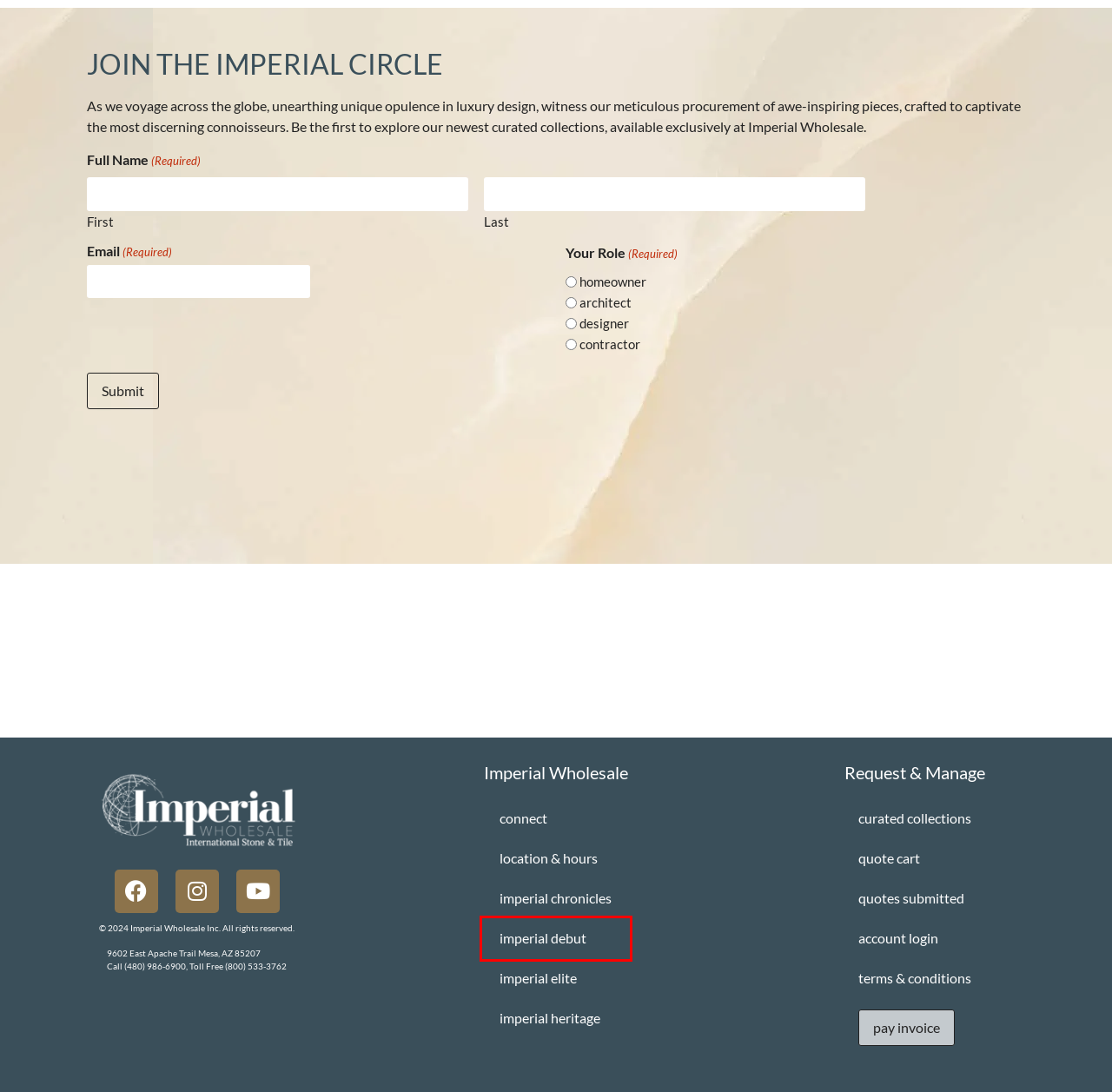Examine the webpage screenshot and identify the UI element enclosed in the red bounding box. Pick the webpage description that most accurately matches the new webpage after clicking the selected element. Here are the candidates:
A. Imperial Elite - Imperial Wholesale
B. Imperial Heritage - Imperial Wholesale
C. Imperial Chronicles - Imperial Wholesale
D. Imperial Debut - Imperial Wholesale
E. Terms & Conditions - Imperial Wholesale
F. Product - Imperial Wholesale
G. Porcelain Tile Natural Stone Look - ARCHAIOS Collection - Imperial Wholesale
H. Imperial Wholesale's RISSEU Collections - Imperial Wholesale

C